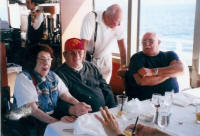Describe the scene depicted in the image with great detail.

This image captures a heartfelt moment during a gathering, presumably at a reunion or special event. It features a group of four individuals seated at a table, enjoying each other's company. Among them is a woman with dark hair, wearing a denim vest, who appears to be engaged in conversation with a gentleman in a red cap, suggesting a sense of familiarity and warmth. On the right, a man in a dark shirt seems to be listening attentively, while another man in the background, dressed in white, looks on, possibly sharing a light-hearted moment. The setting appears to be well-lit and cheerful, likely near a large window with a view of the ocean, adding to the ambiance of camaraderie and nostalgia. This scene reflects connections among friends or family, perhaps linked through shared experiences, such as military service, as indicated by the overarching theme of family roots and memories shared in adjacent content.